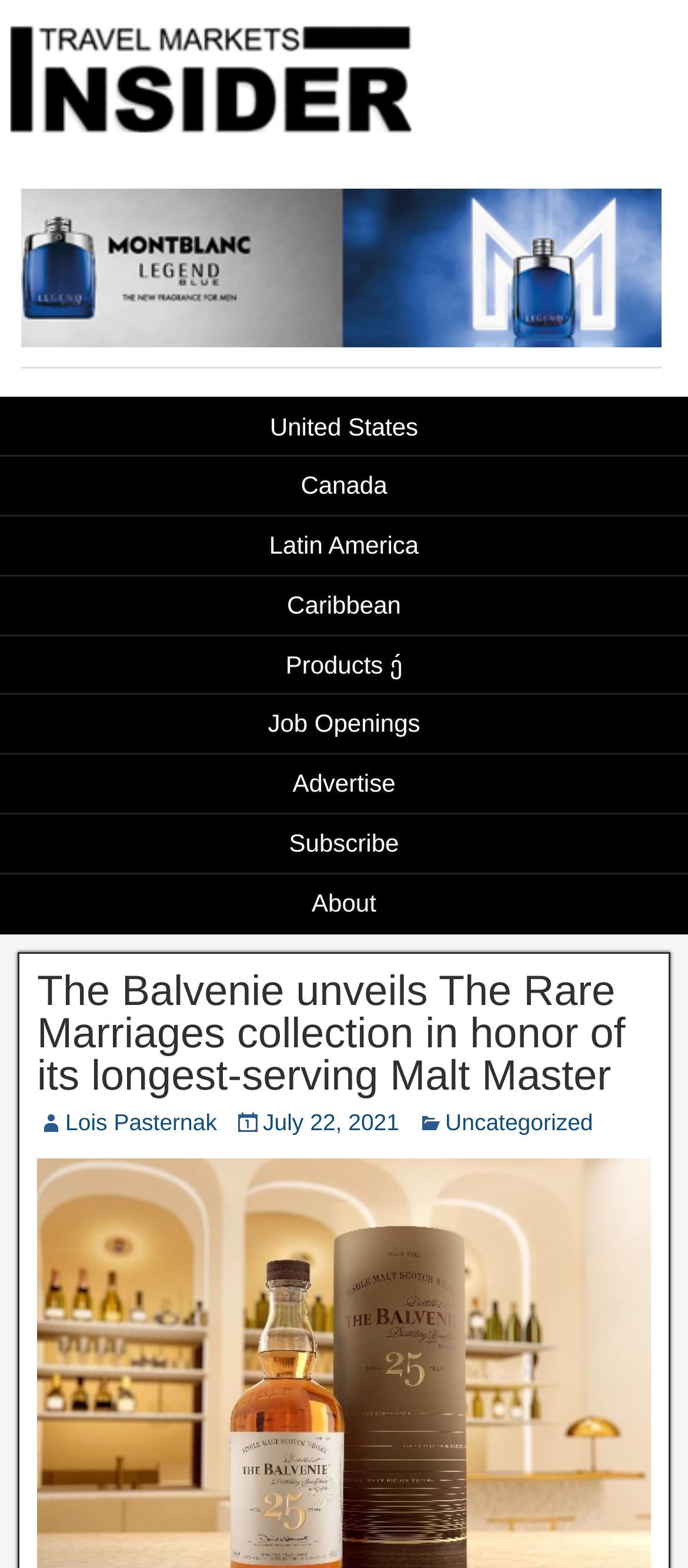What is the brand mentioned in the article?
Using the details from the image, give an elaborate explanation to answer the question.

I found the link 'The Balvenie unveils The Rare Marriages collection in honor of its longest-serving Malt Master' which mentions the brand 'The Balvenie'.